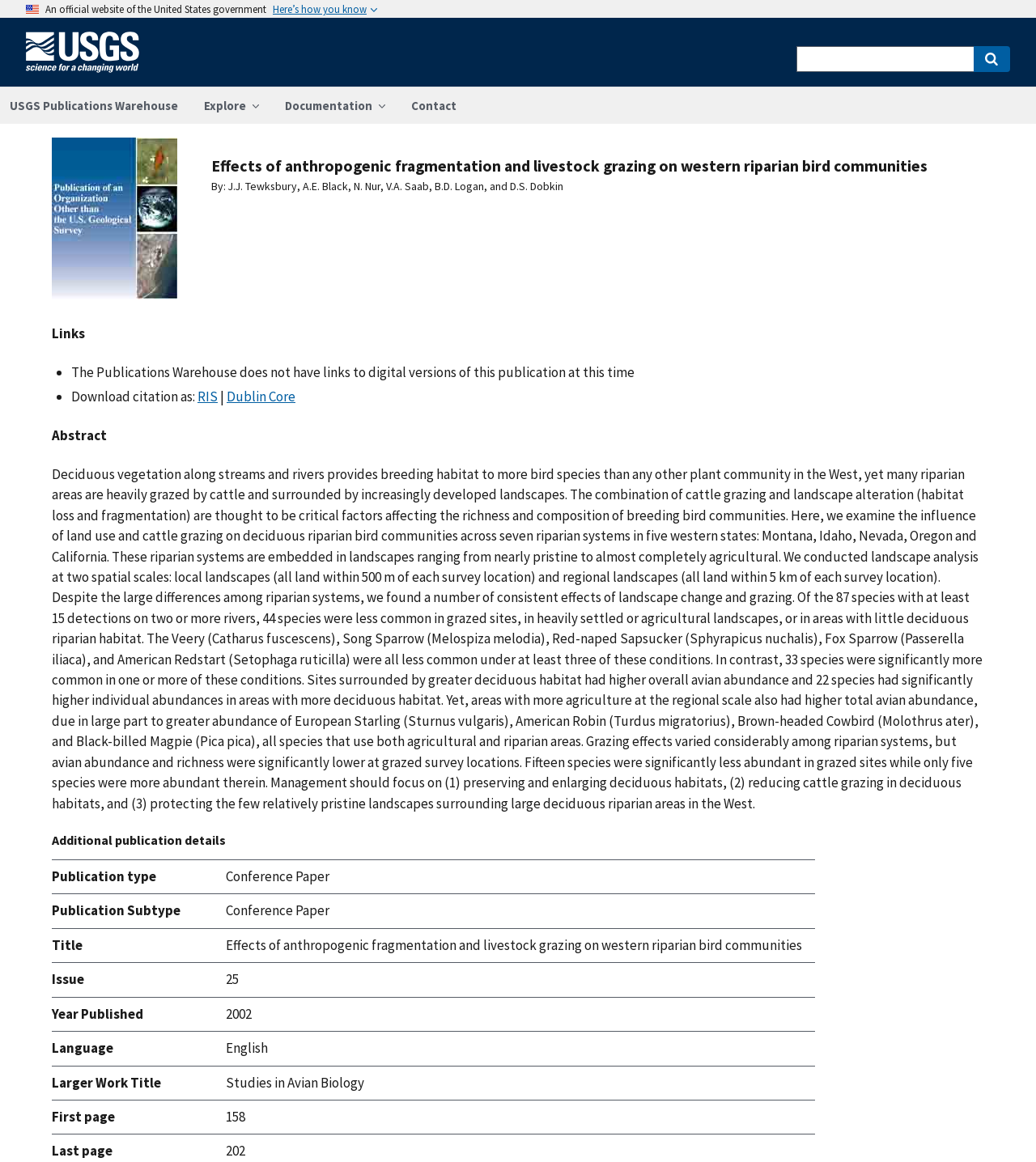Find the bounding box coordinates of the element to click in order to complete the given instruction: "Go to 'Successful students'."

None